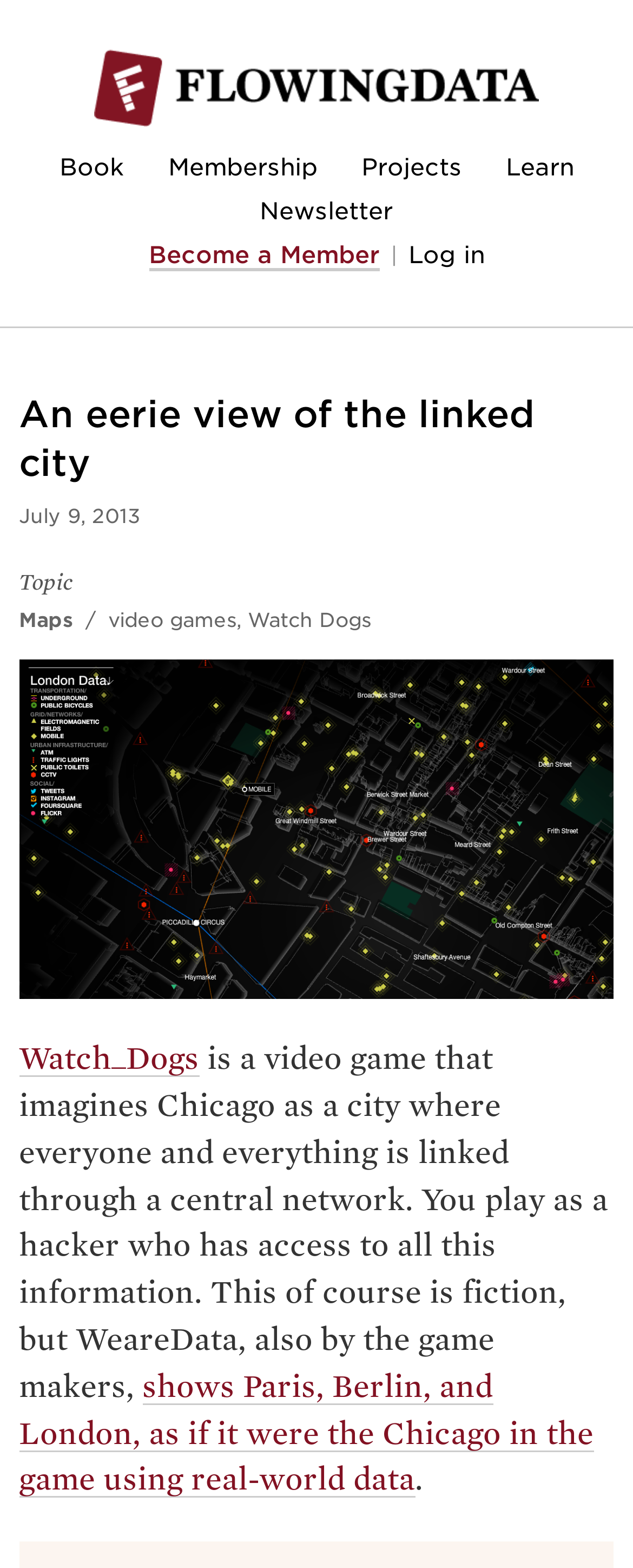What is the location of the linked city?
Please provide a single word or phrase as your answer based on the screenshot.

Chicago